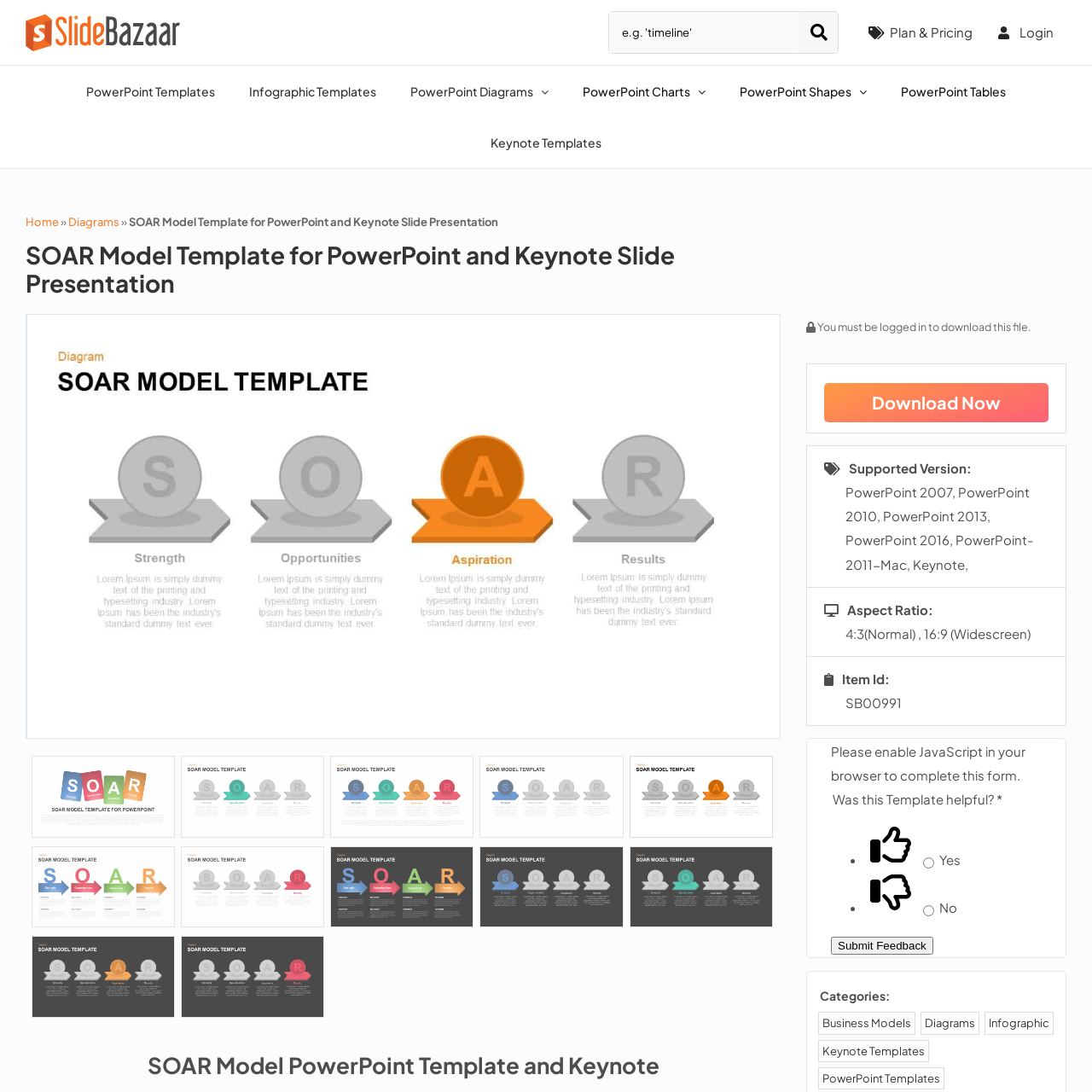What are the four components of the SOAR framework?
Please focus on the image surrounded by the red bounding box and provide a one-word or phrase answer based on the image.

Strengths, Opportunities, Aspirations, Results